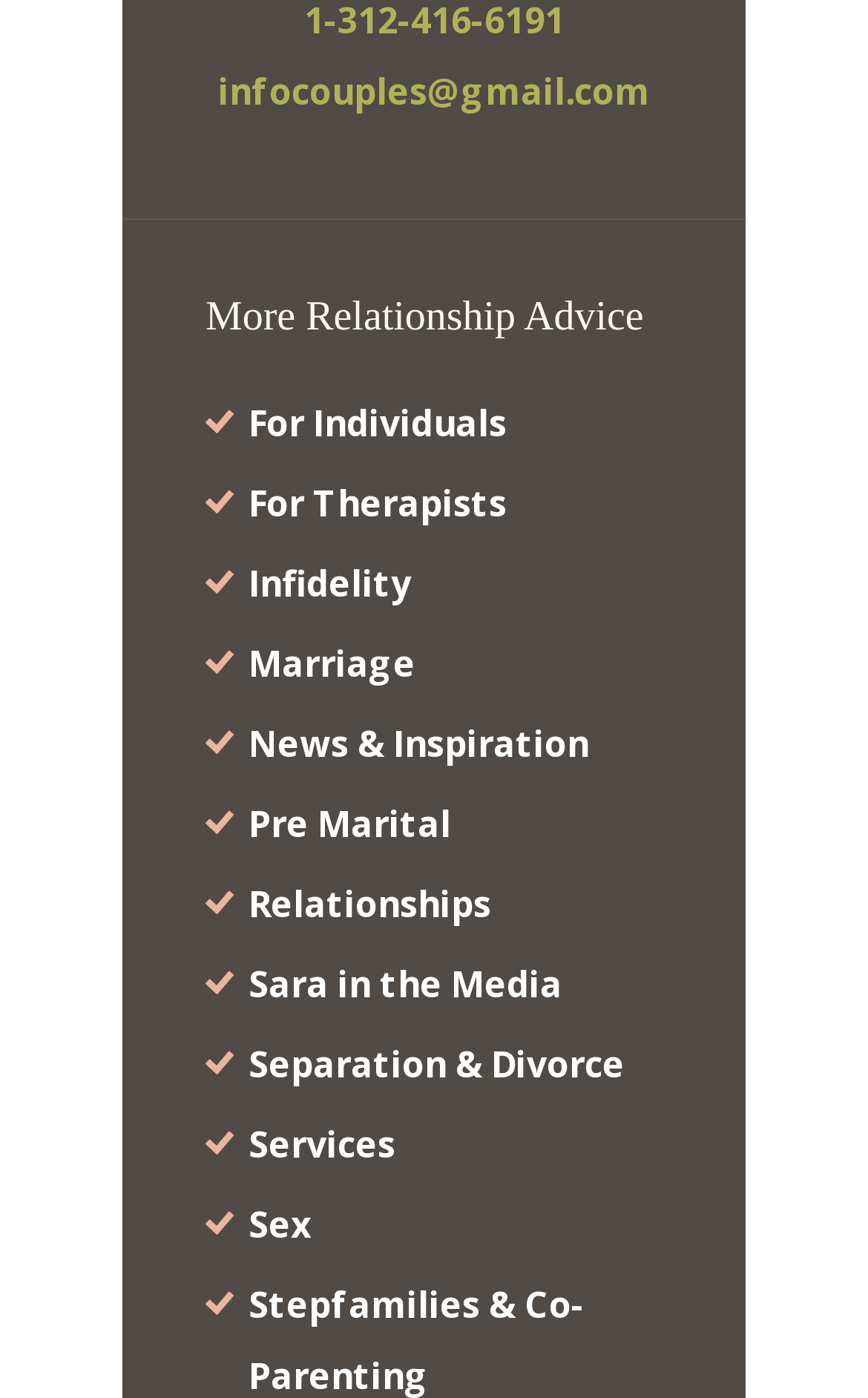Predict the bounding box coordinates of the area that should be clicked to accomplish the following instruction: "Explore services for individuals". The bounding box coordinates should consist of four float numbers between 0 and 1, i.e., [left, top, right, bottom].

[0.286, 0.285, 0.583, 0.32]